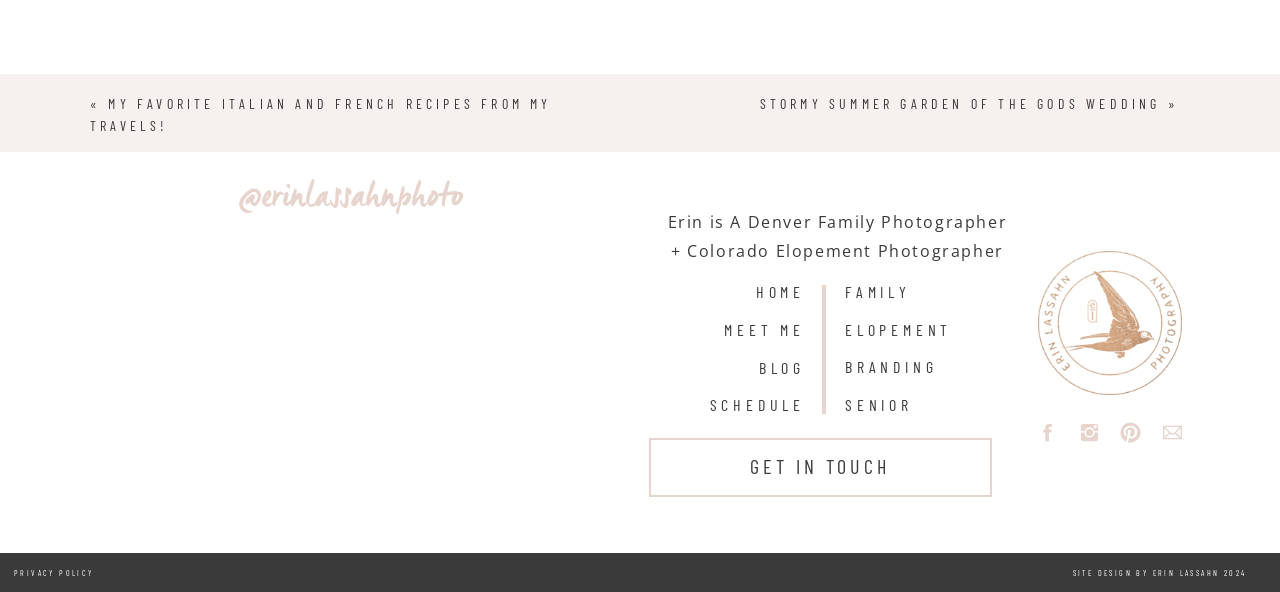From the image, can you give a detailed response to the question below:
Where is Erin based?

Erin is based in Denver, as mentioned in the static text 'Erin is A Denver Family Photographer + Colorado Elopement Photographer'.